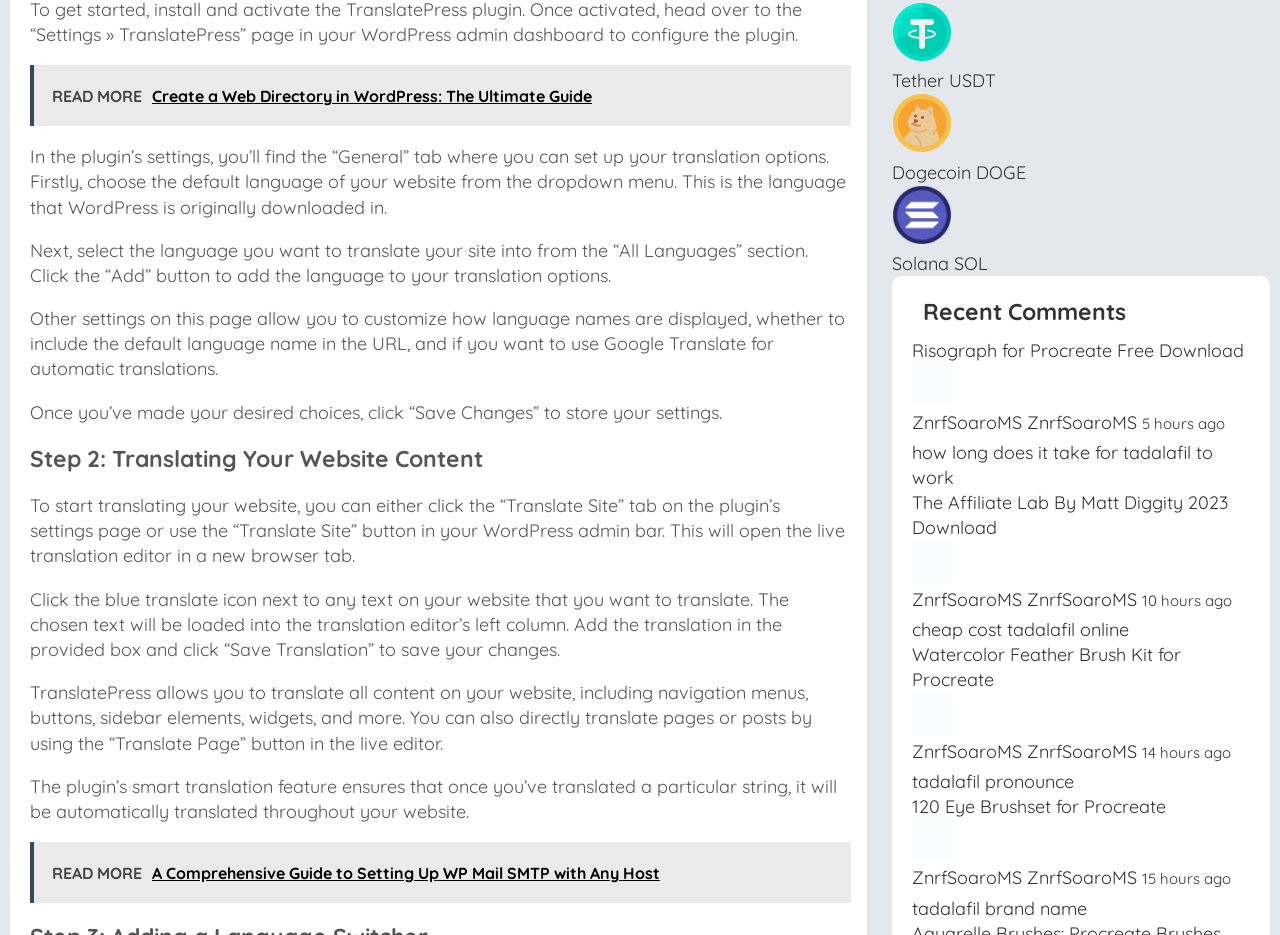Give a one-word or short-phrase answer to the following question: 
How do I translate a page or post?

Use the 'Translate Page' button in the live editor